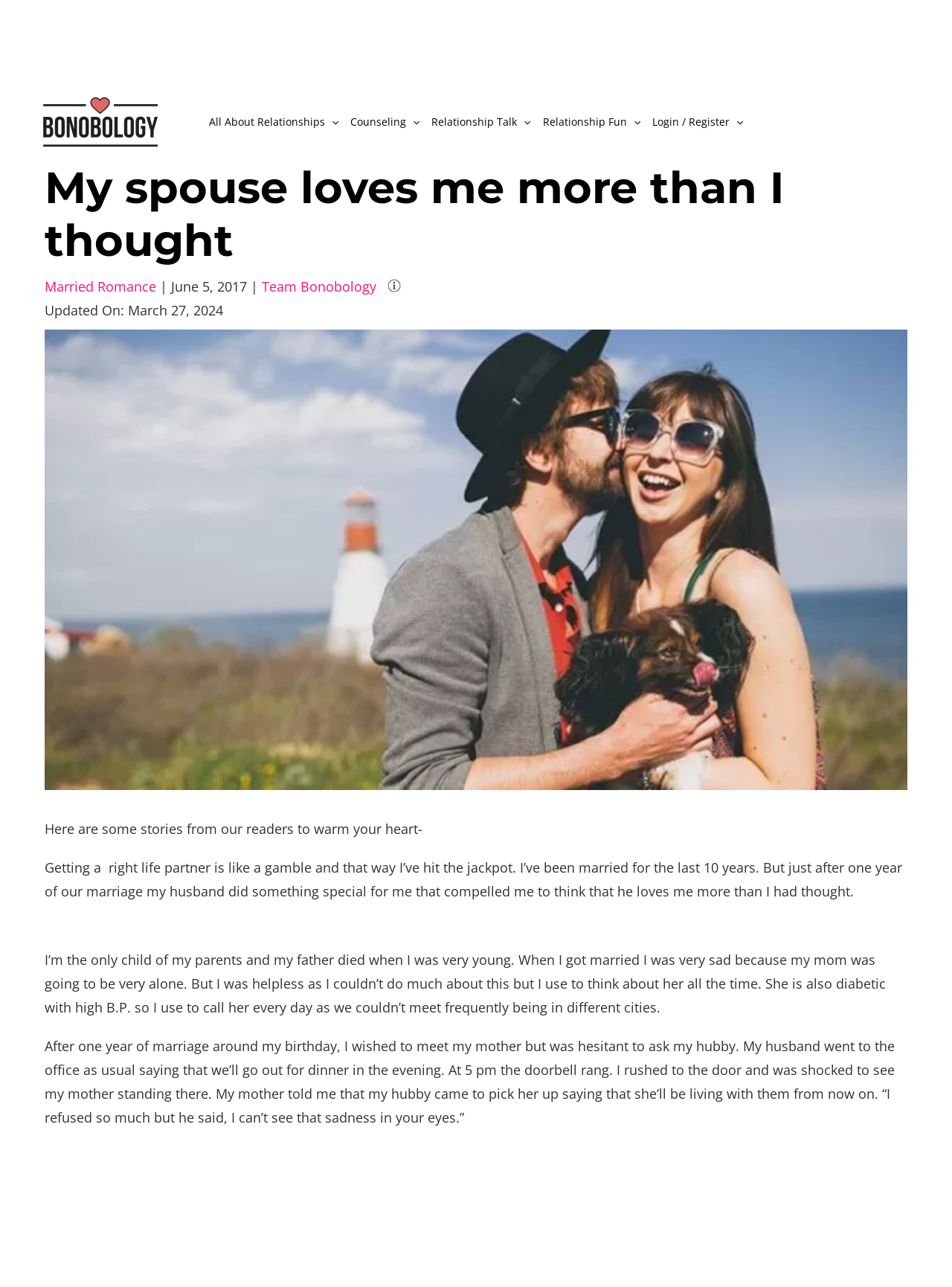Who wrote the article 'My spouse loves me more than I thought'?
Provide a detailed and extensive answer to the question.

The author of the article 'My spouse loves me more than I thought' is mentioned at the top of the article, where it says 'Team Bonobology' with a brief description of the team.